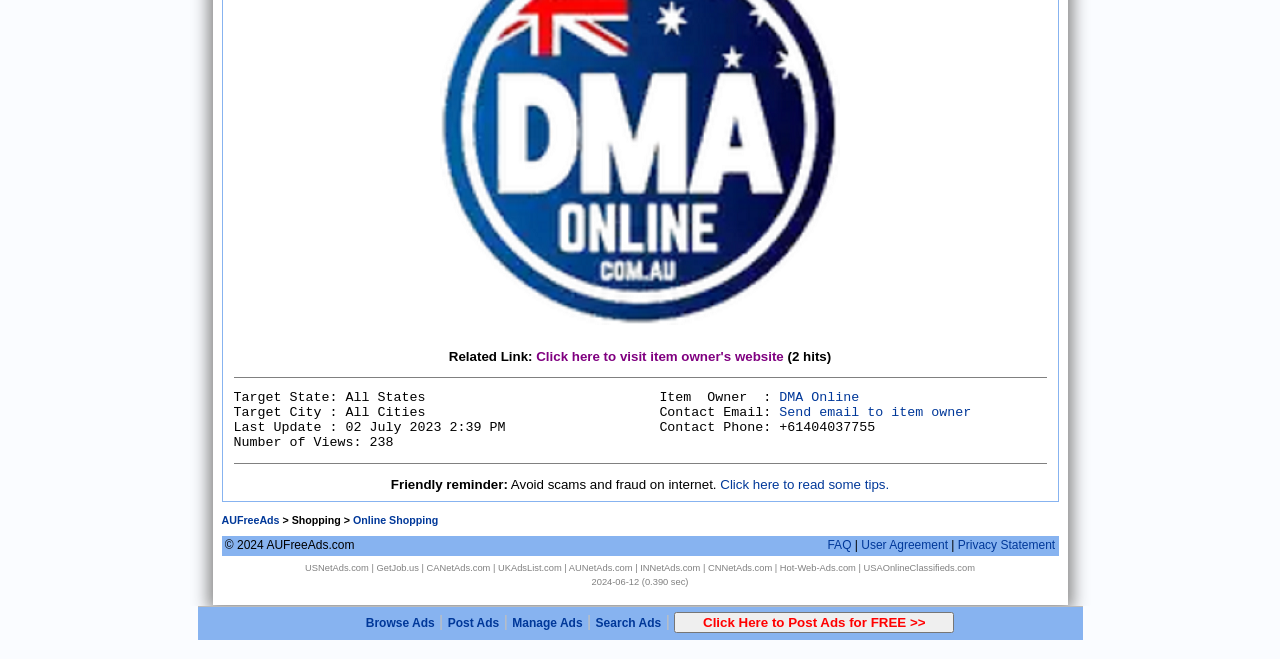Using the format (top-left x, top-left y, bottom-right x, bottom-right y), and given the element description, identify the bounding box coordinates within the screenshot: Privacy Statement

[0.748, 0.816, 0.824, 0.837]